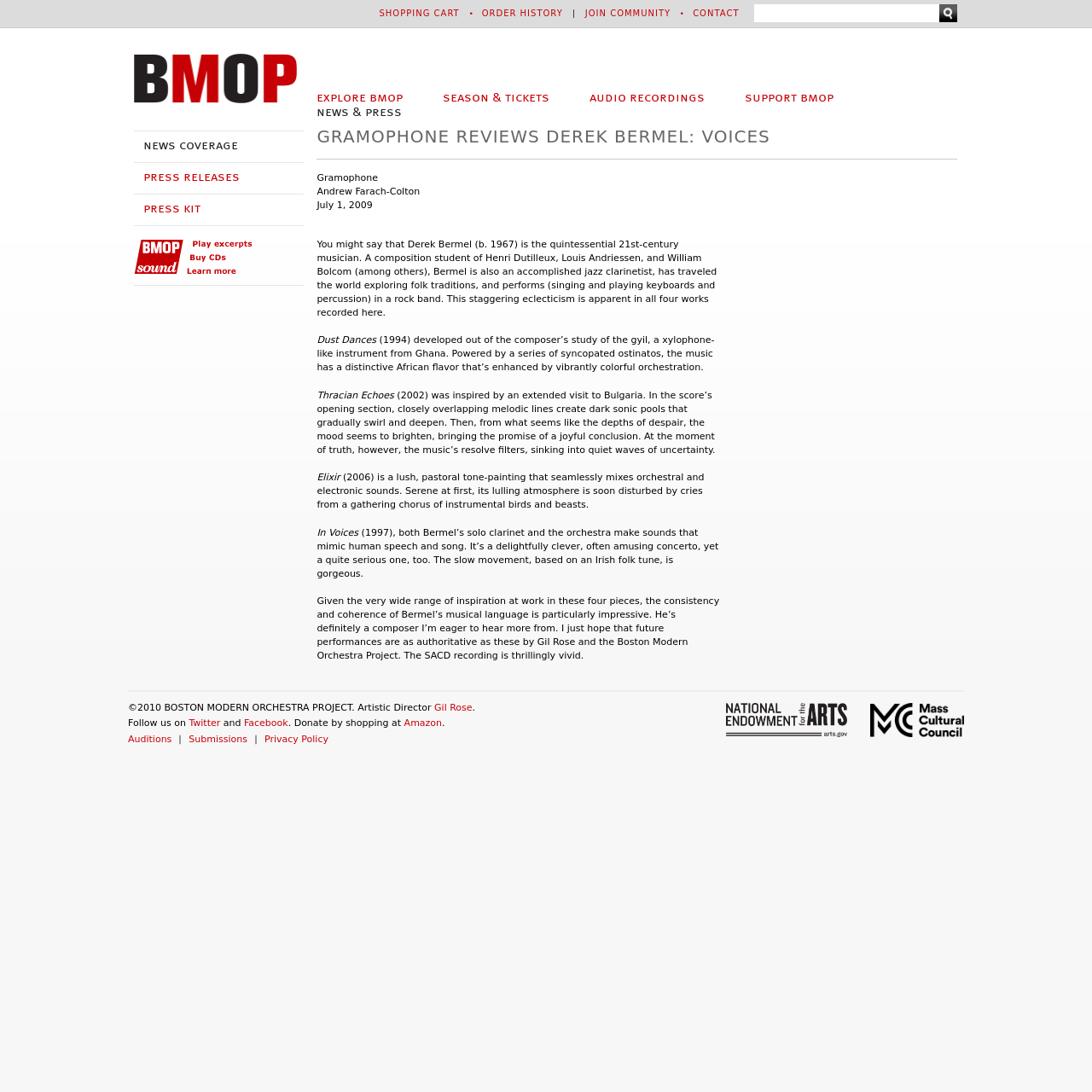Locate the bounding box coordinates of the clickable region necessary to complete the following instruction: "Go to Home page". Provide the coordinates in the format of four float numbers between 0 and 1, i.e., [left, top, right, bottom].

[0.123, 0.049, 0.272, 0.094]